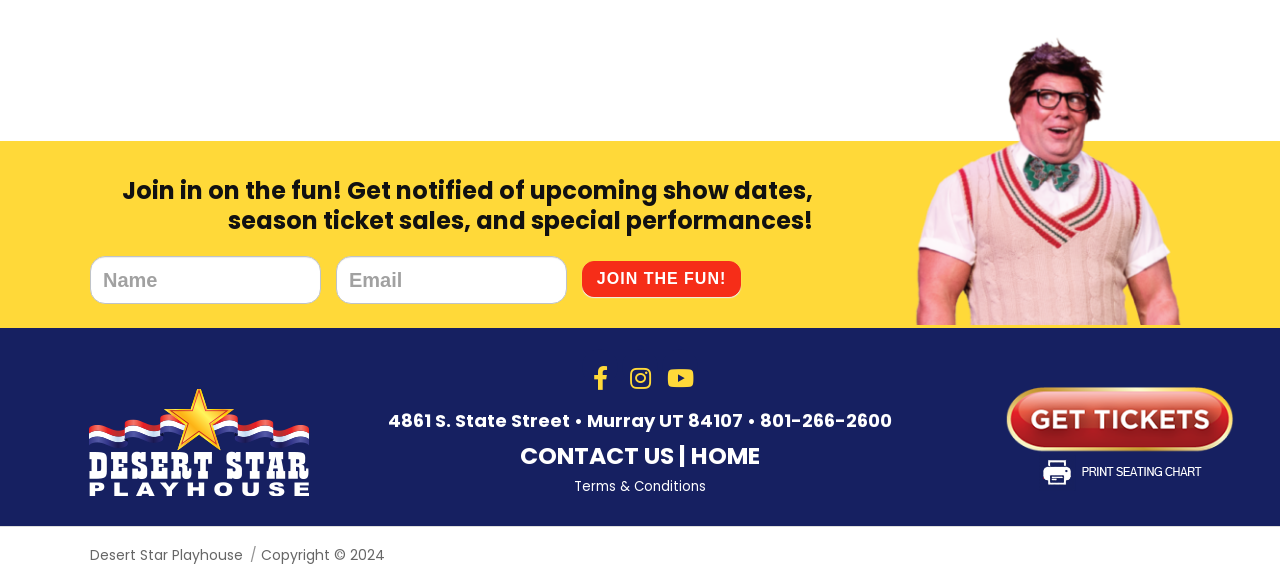Determine the bounding box for the UI element as described: "name="item_meta[116]" placeholder="Name"". The coordinates should be represented as four float numbers between 0 and 1, formatted as [left, top, right, bottom].

[0.07, 0.438, 0.251, 0.52]